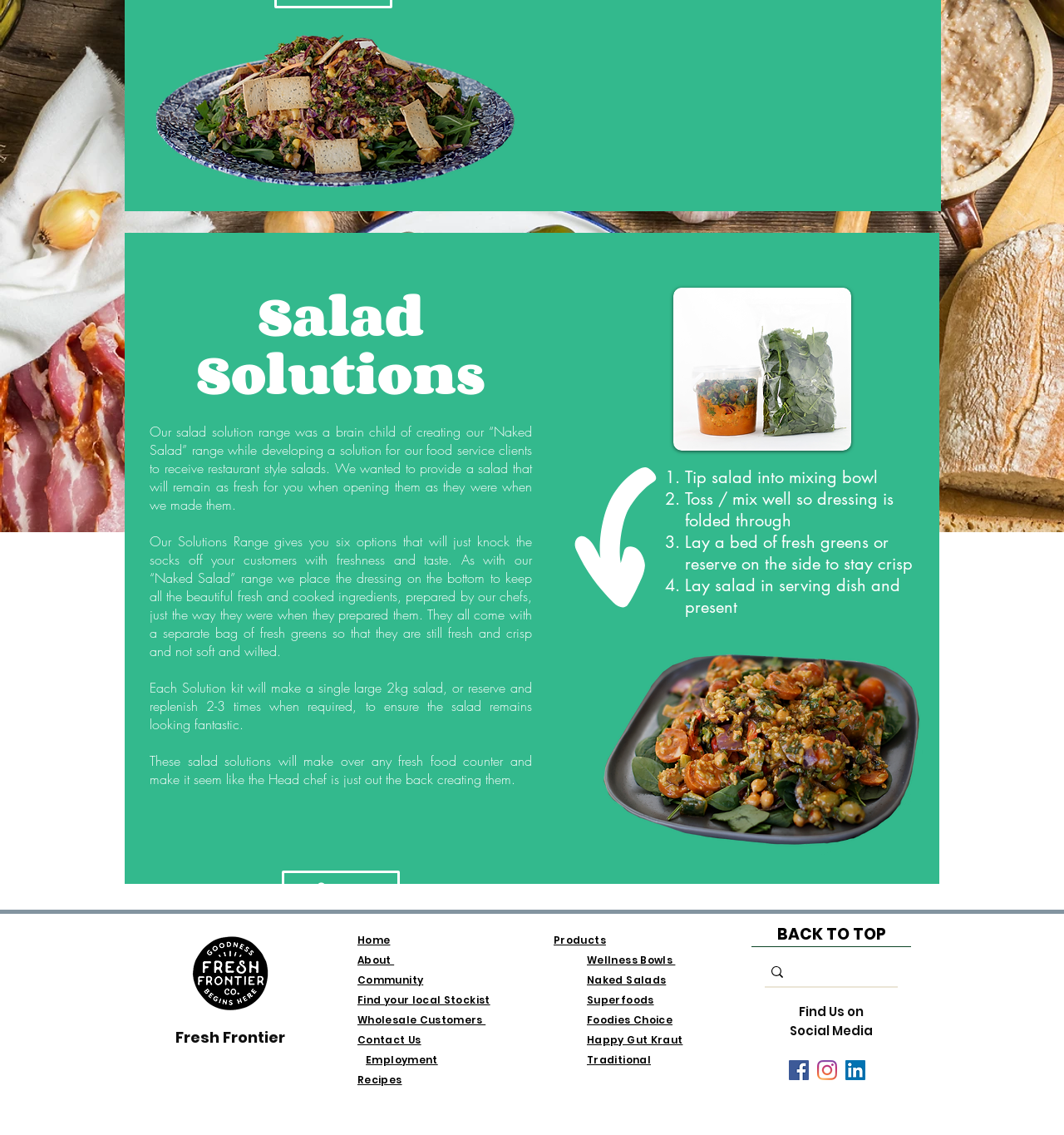Given the description "Traditional", provide the bounding box coordinates of the corresponding UI element.

[0.552, 0.927, 0.612, 0.94]